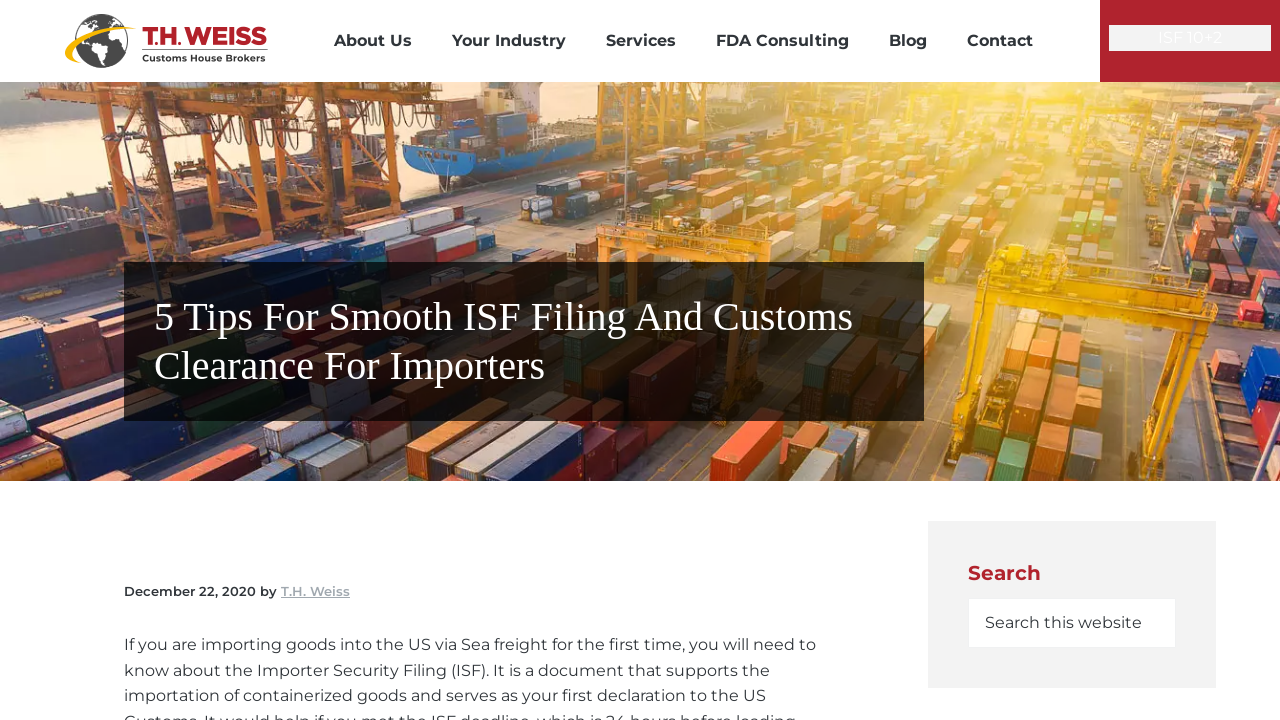Is there a search function on the webpage?
Using the details from the image, give an elaborate explanation to answer the question.

I searched for a search function on the webpage and found a search box in the primary sidebar section, which allows users to search the website.